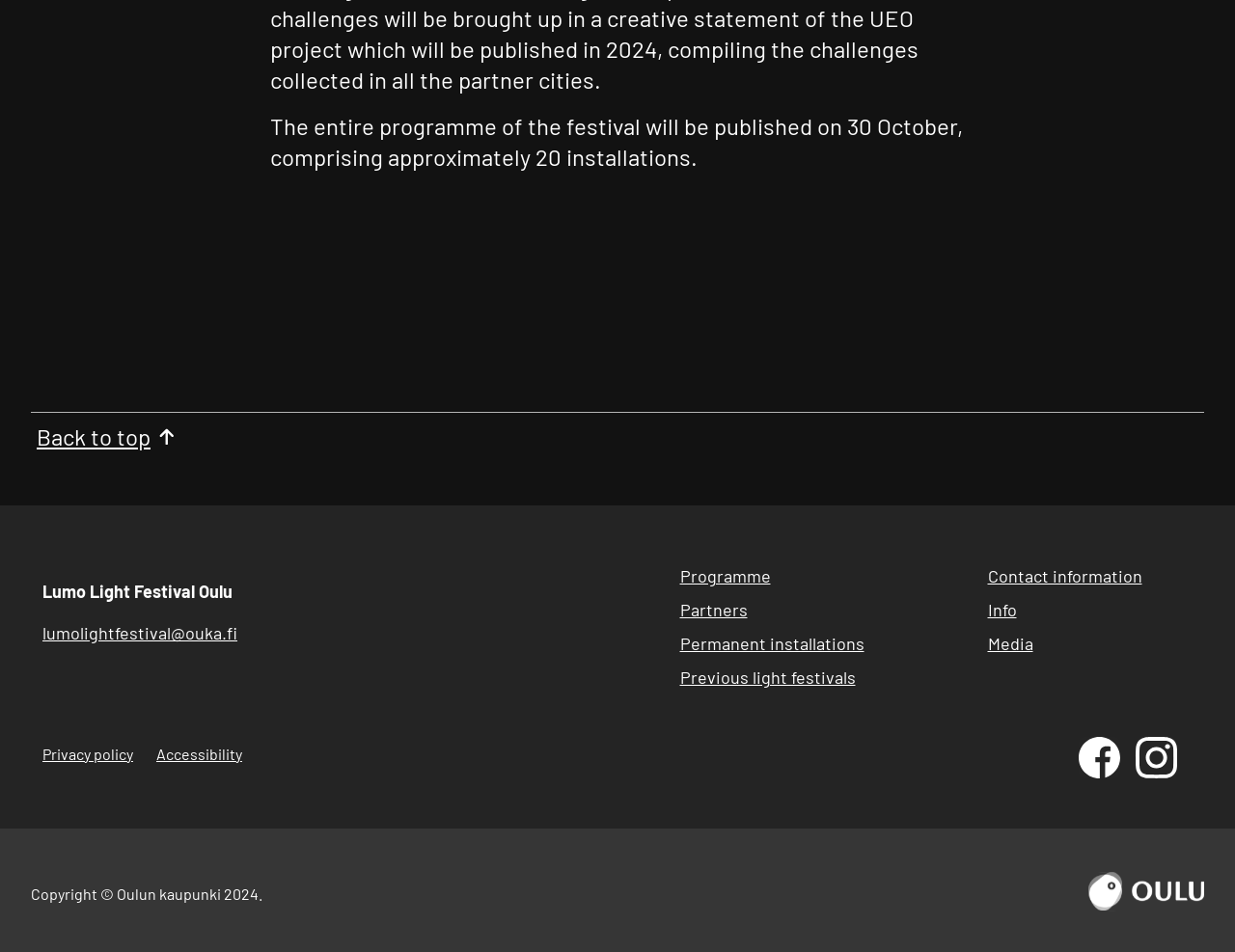What is the name of the festival?
Could you answer the question with a detailed and thorough explanation?

The name of the festival can be found in the StaticText element with the text 'Lumo Light Festival Oulu' located at the top of the webpage.